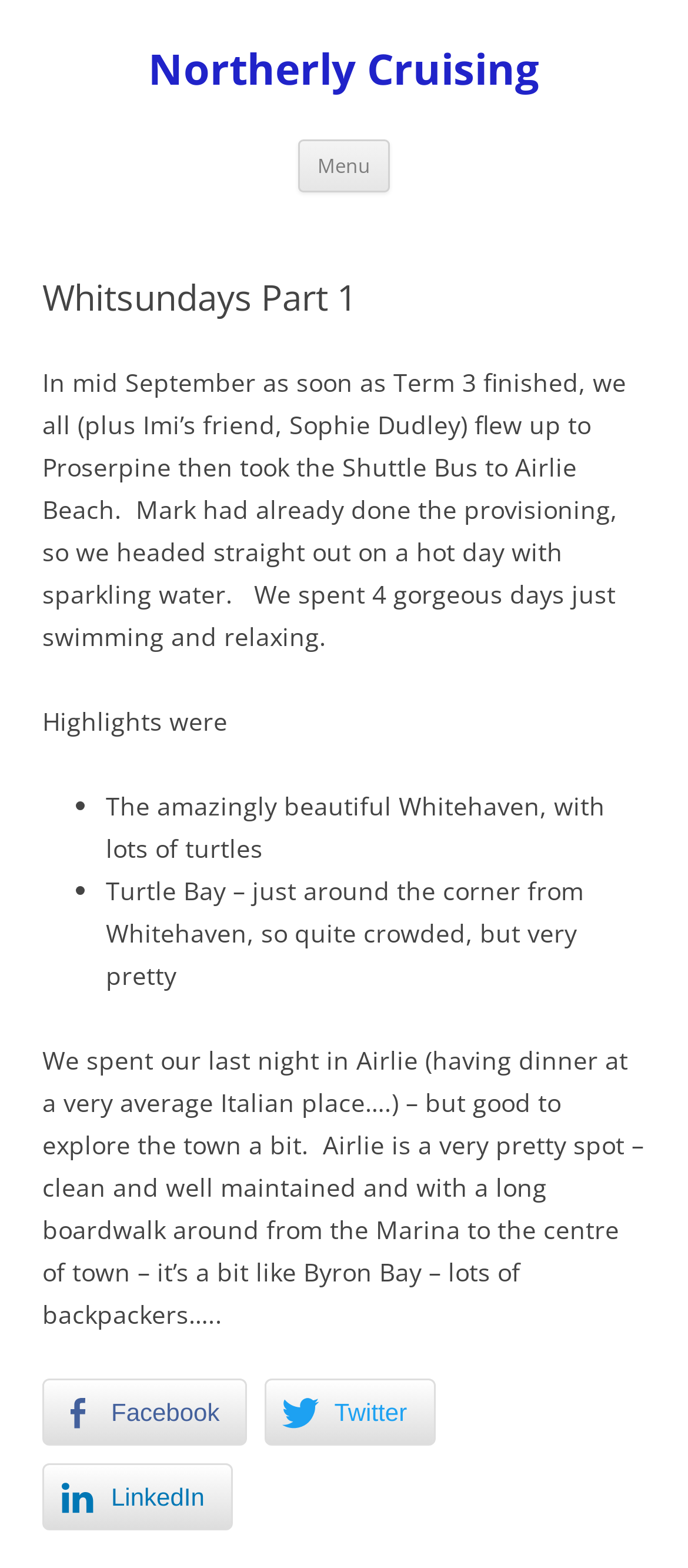How many social media buttons are there?
Kindly give a detailed and elaborate answer to the question.

There are three social media buttons at the bottom of the webpage: Facebook, Twitter, and LinkedIn, which are represented by the buttons 'Facebook ', 'Twitter ', and 'LinkedIn ' respectively.